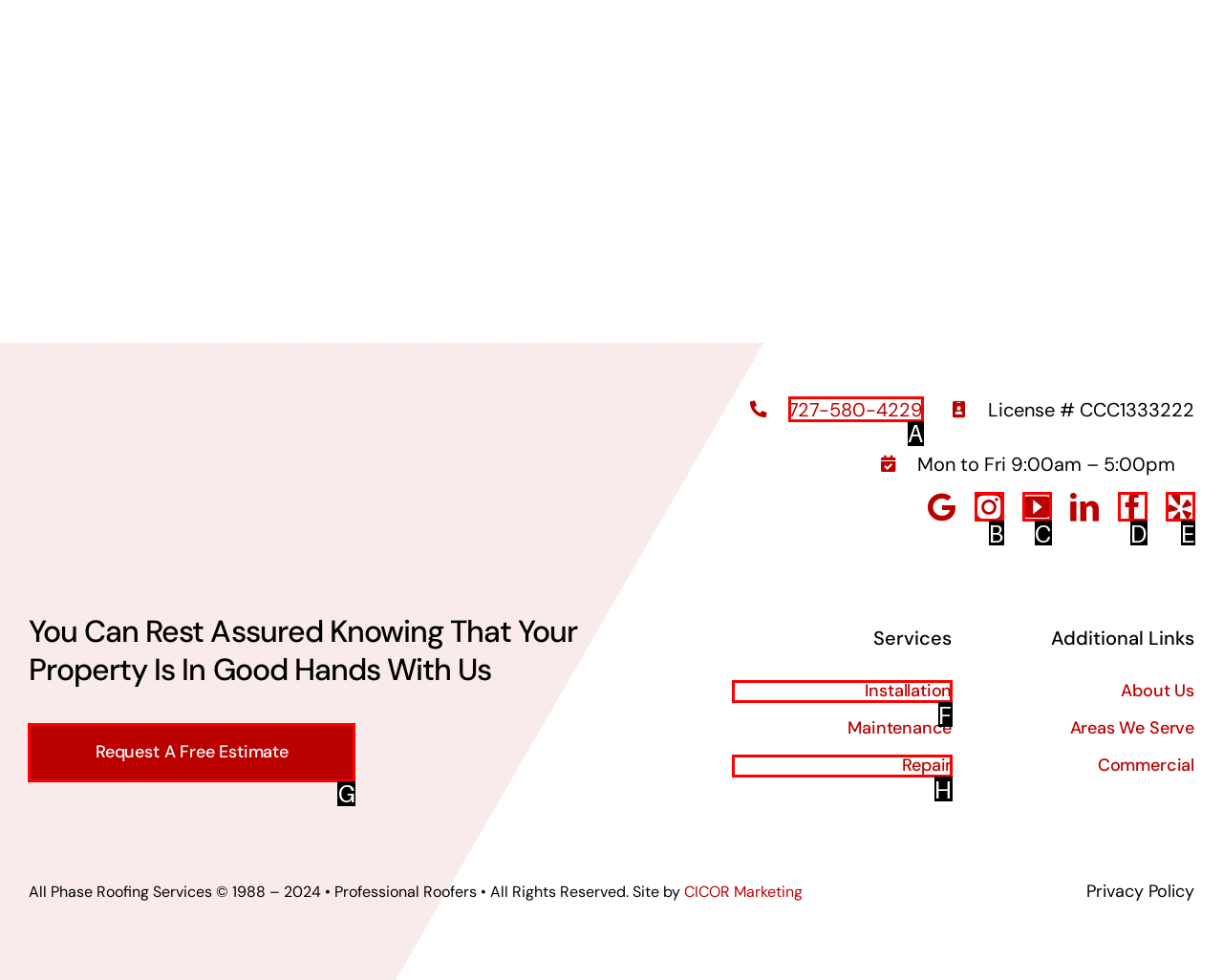From the given options, choose the one to complete the task: Call the phone number
Indicate the letter of the correct option.

A